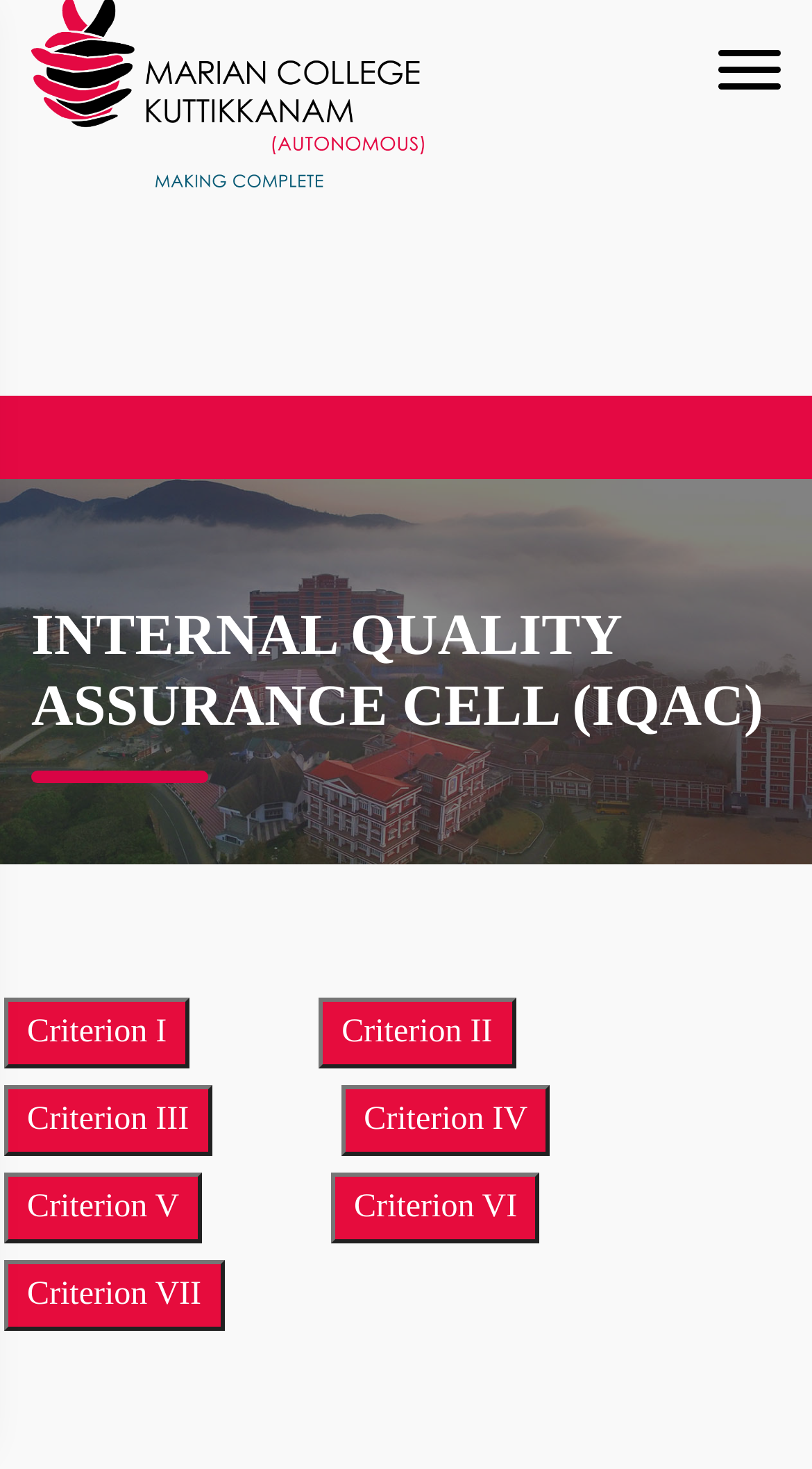From the element description Criterion VI, predict the bounding box coordinates of the UI element. The coordinates must be specified in the format (top-left x, top-left y, bottom-right x, bottom-right y) and should be within the 0 to 1 range.

[0.408, 0.798, 0.665, 0.846]